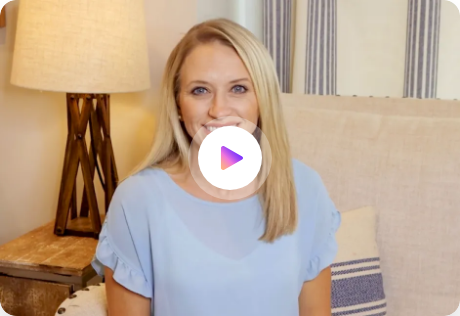What is the shape of the play button?
Provide a short answer using one word or a brief phrase based on the image.

circular